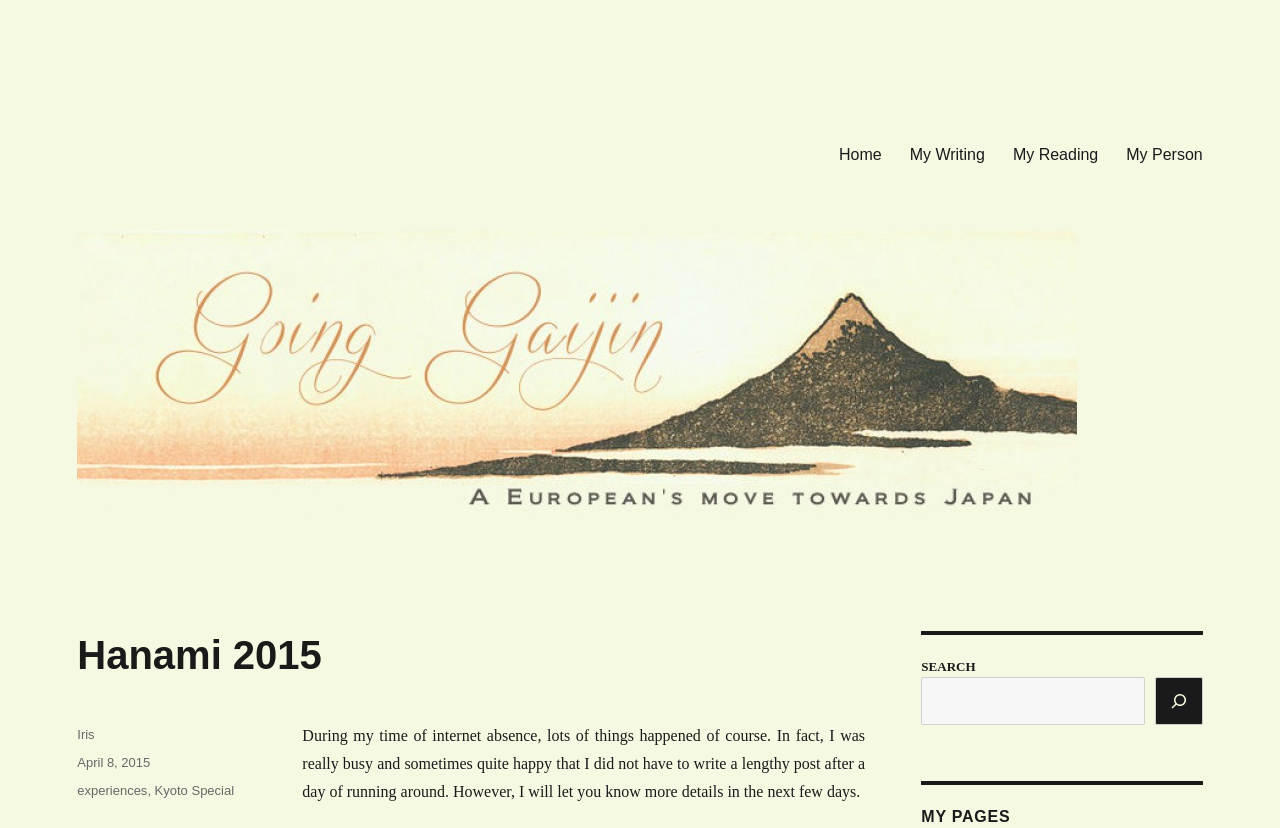Locate the bounding box coordinates of the element you need to click to accomplish the task described by this instruction: "search for something".

[0.72, 0.818, 0.894, 0.876]